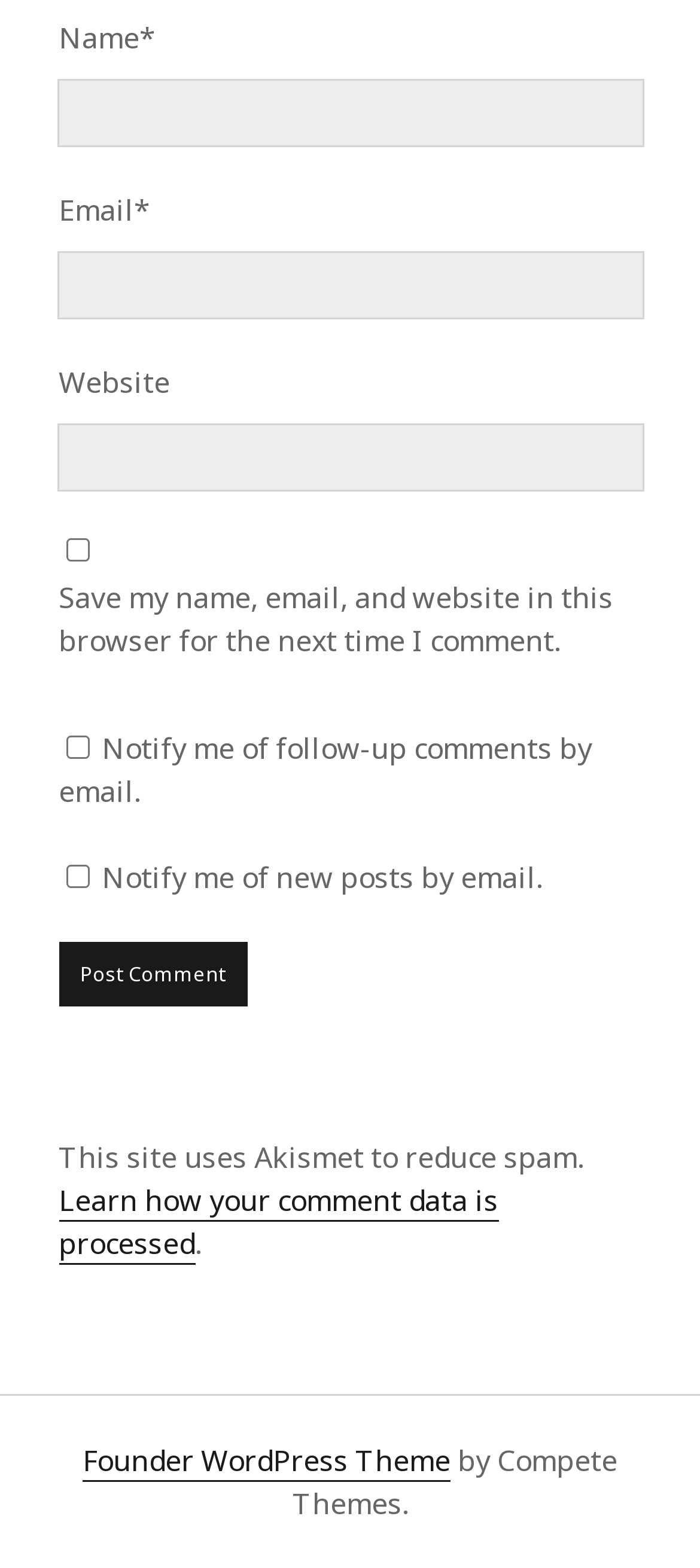Could you indicate the bounding box coordinates of the region to click in order to complete this instruction: "Check the box to save your name, email, and website".

[0.094, 0.343, 0.127, 0.358]